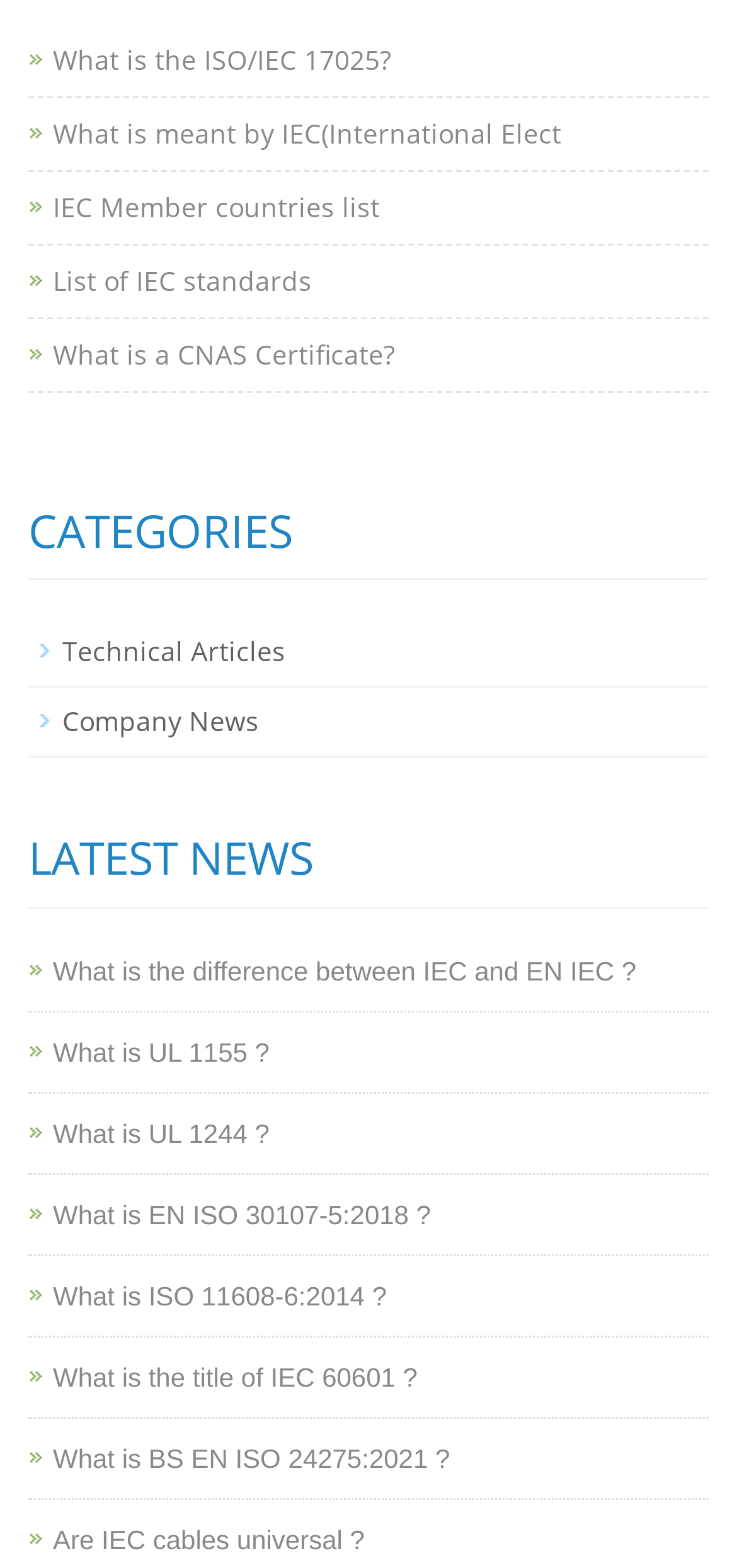Provide a one-word or short-phrase answer to the question:
What is the main category of articles on this webpage?

Technical and Company News